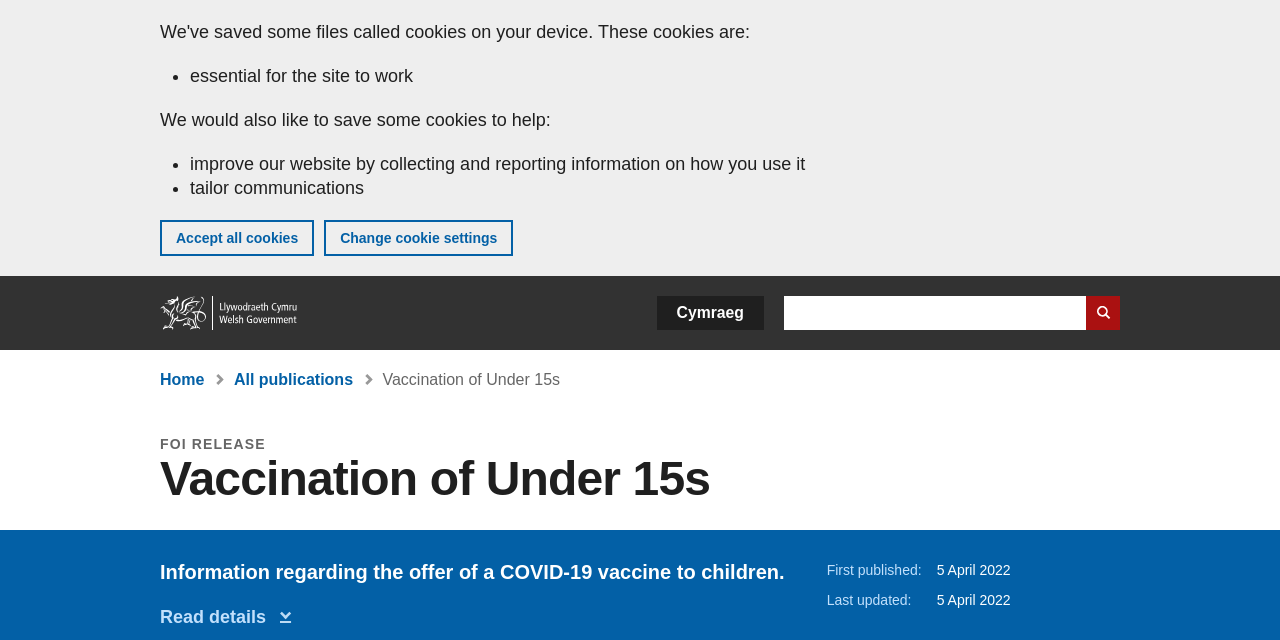Find the bounding box coordinates of the element to click in order to complete the given instruction: "Switch to Cymraeg."

[0.513, 0.462, 0.597, 0.516]